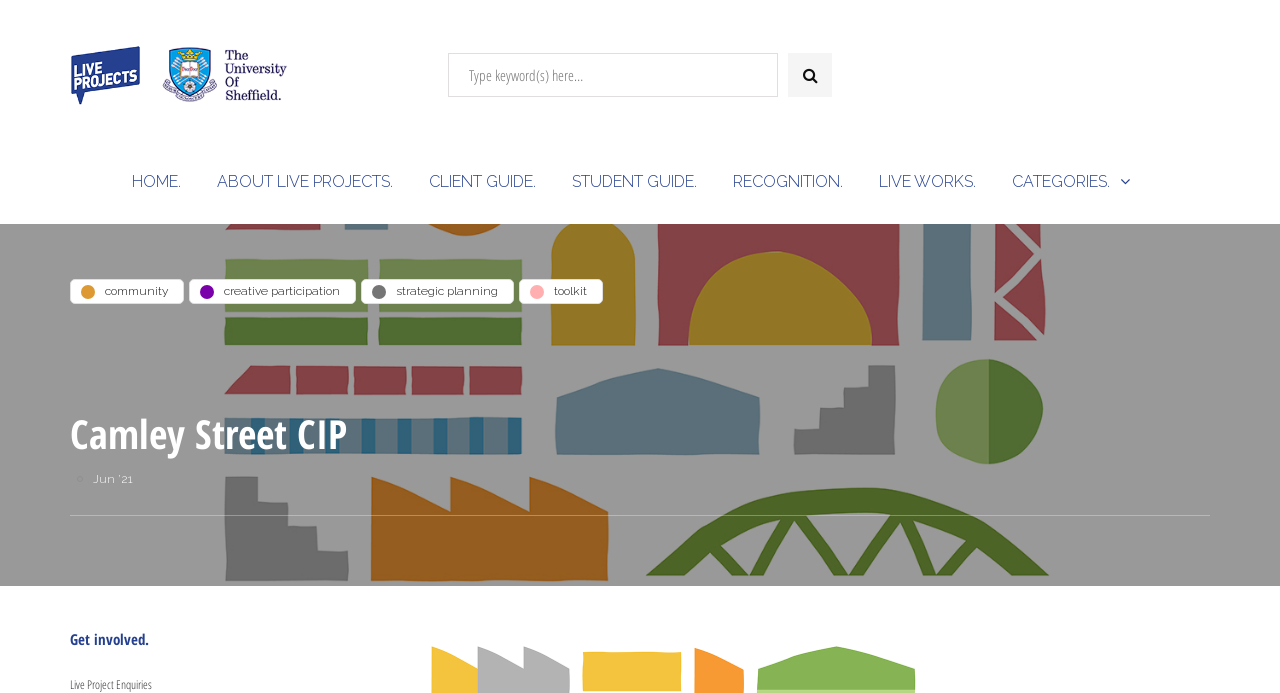Refer to the element description aria-label="Search" name="s" placeholder="Type keyword(s) here…" and identify the corresponding bounding box in the screenshot. Format the coordinates as (top-left x, top-left y, bottom-right x, bottom-right y) with values in the range of 0 to 1.

[0.35, 0.076, 0.608, 0.14]